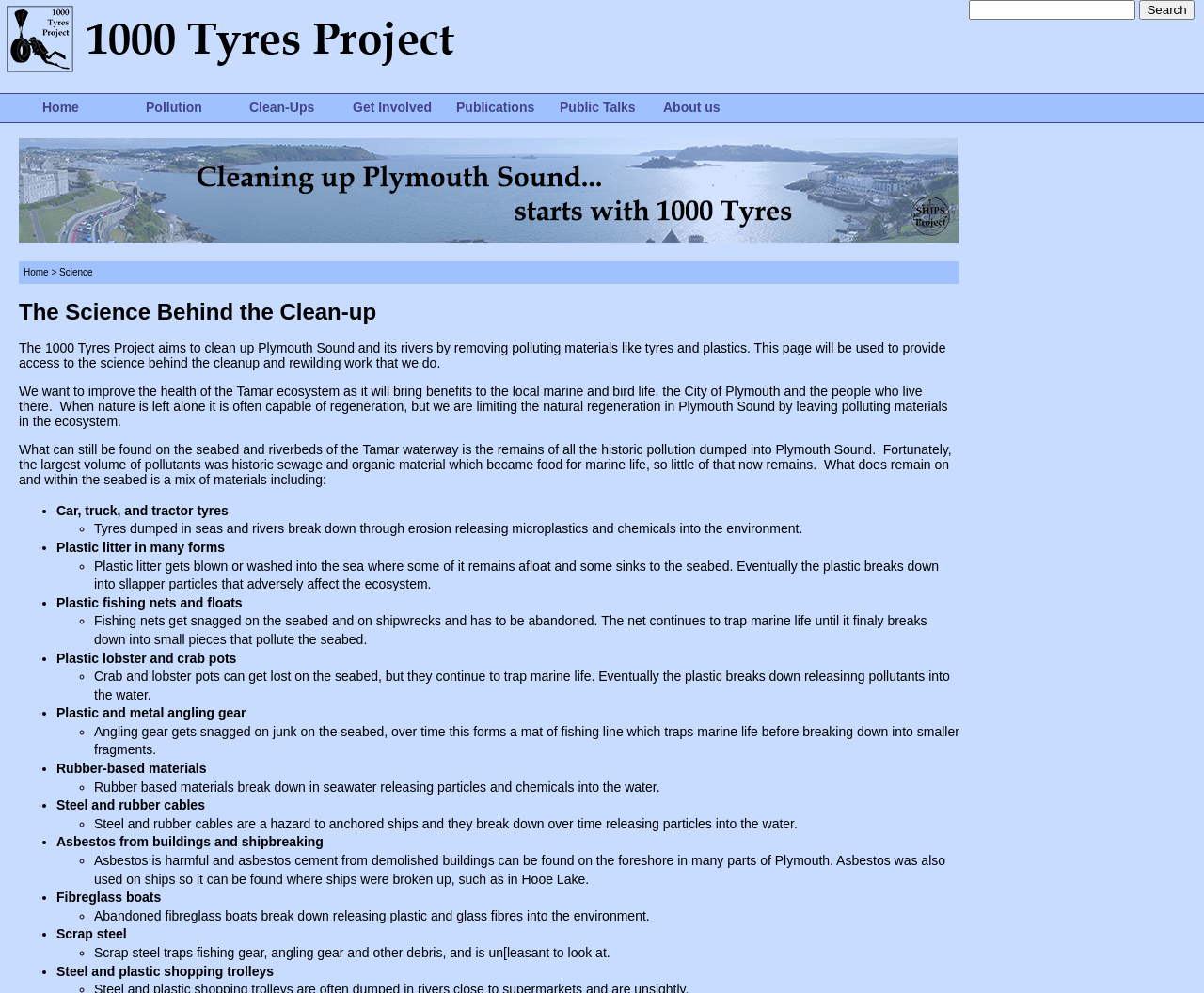Predict the bounding box coordinates of the area that should be clicked to accomplish the following instruction: "Go to the 'Home' page". The bounding box coordinates should consist of four float numbers between 0 and 1, i.e., [left, top, right, bottom].

[0.031, 0.095, 0.117, 0.123]